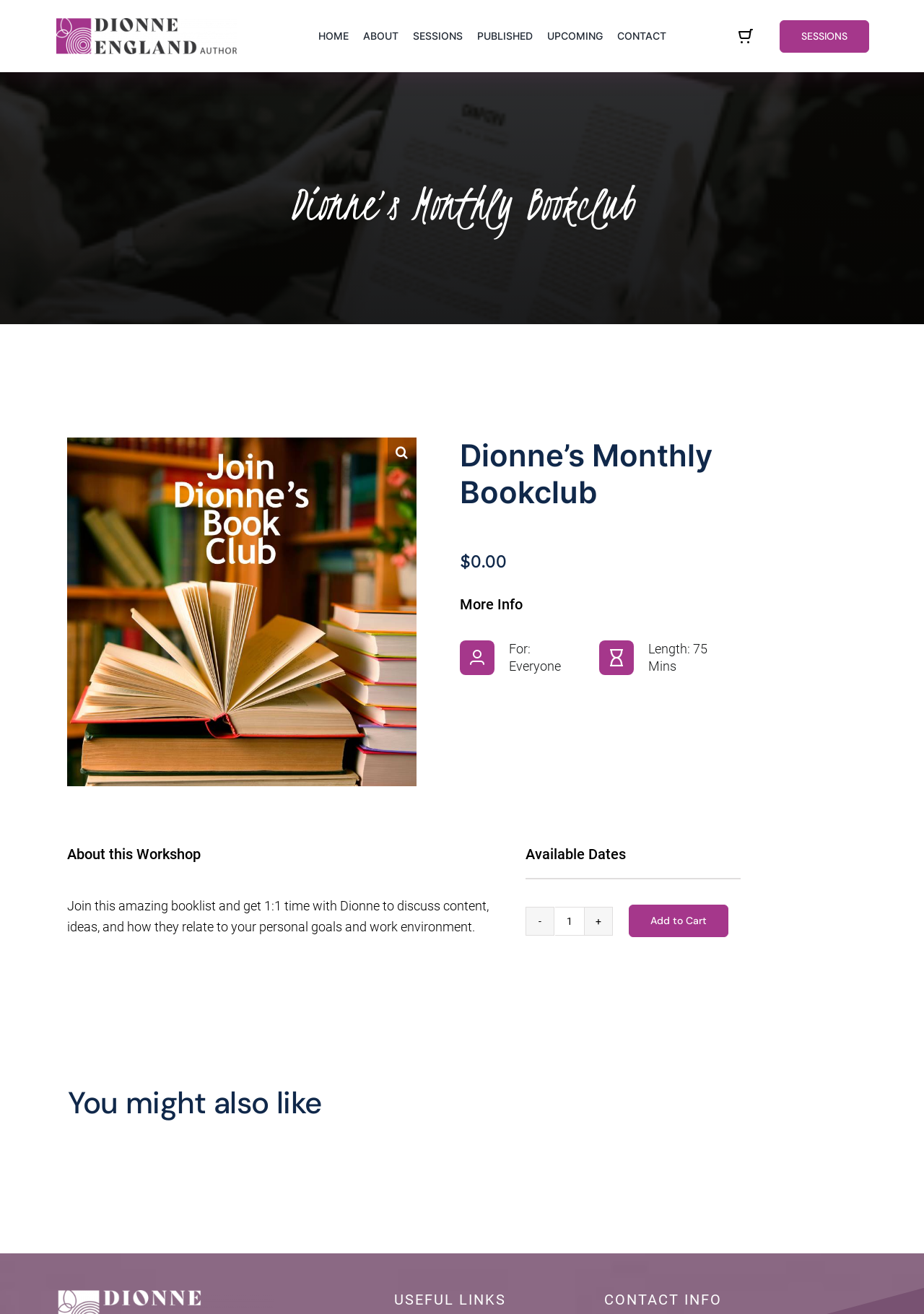How long is the workshop?
Provide a fully detailed and comprehensive answer to the question.

I found the answer by looking at the LayoutTable element with the heading 'Length: 75 Mins' which is a child of the main element.